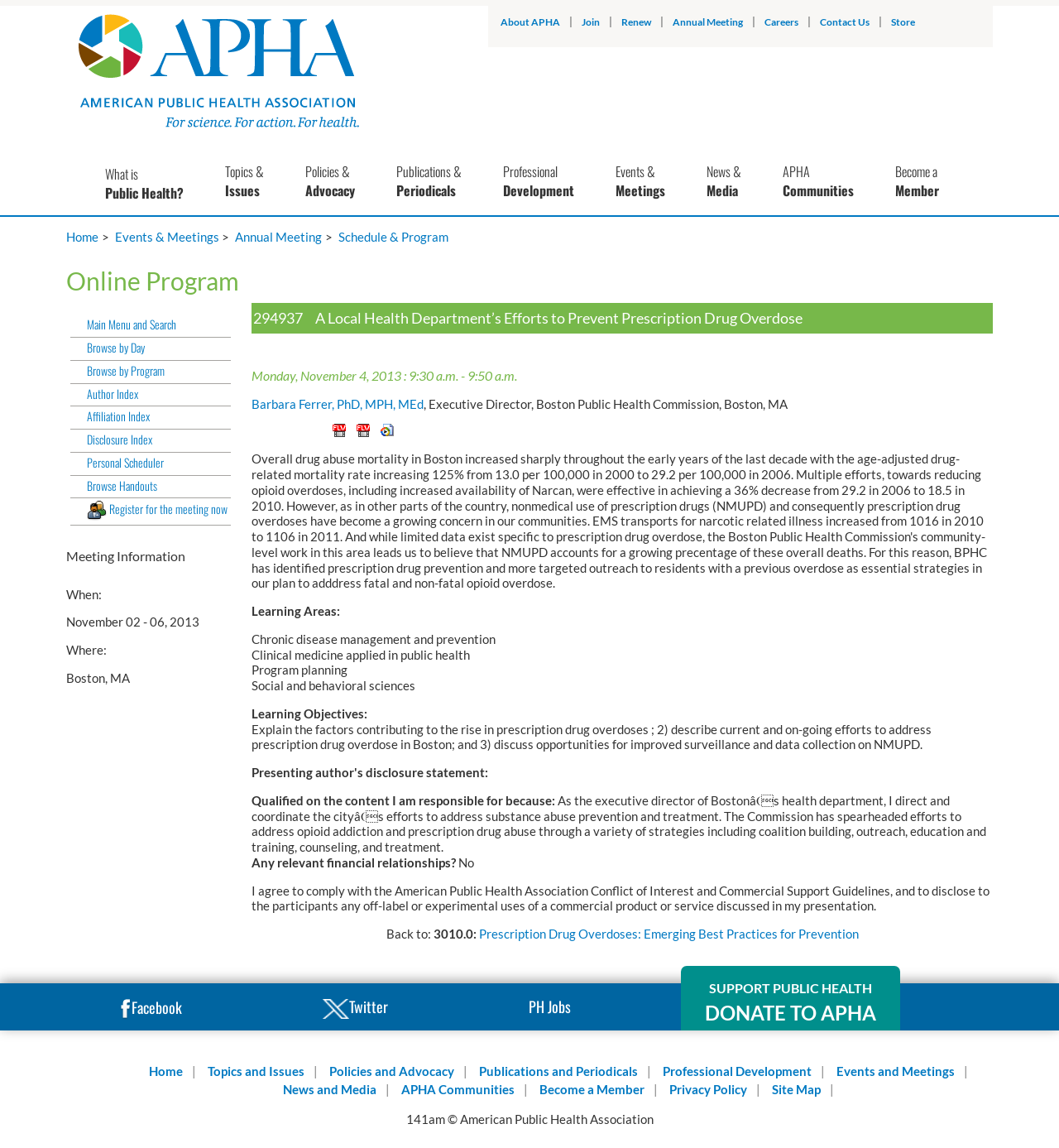What is the learning objective of the session '294937'?
Using the image, respond with a single word or phrase.

Explain factors contributing to prescription drug overdoses